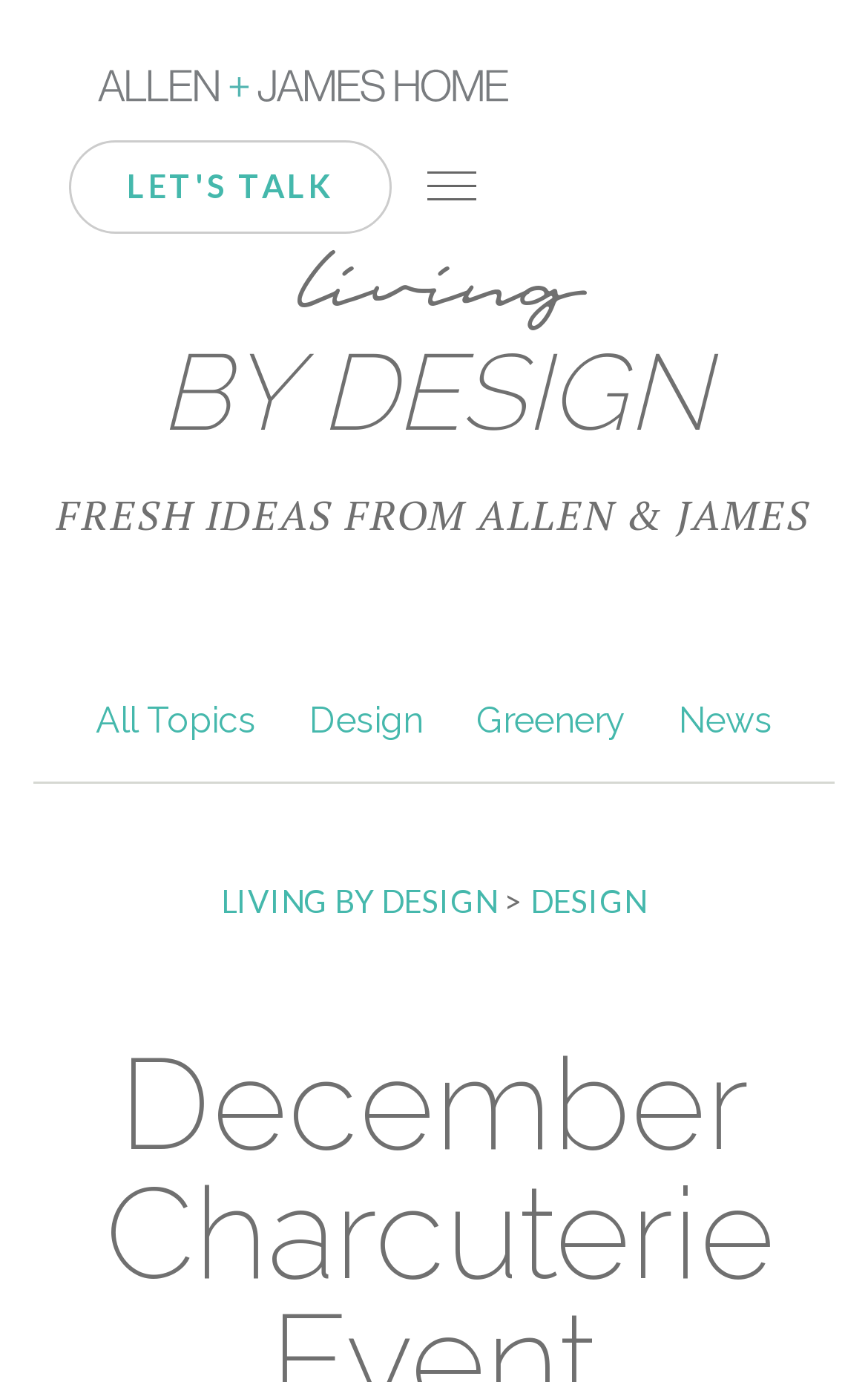Identify the bounding box for the UI element described as: "All Topics". Ensure the coordinates are four float numbers between 0 and 1, formatted as [left, top, right, bottom].

[0.11, 0.506, 0.295, 0.536]